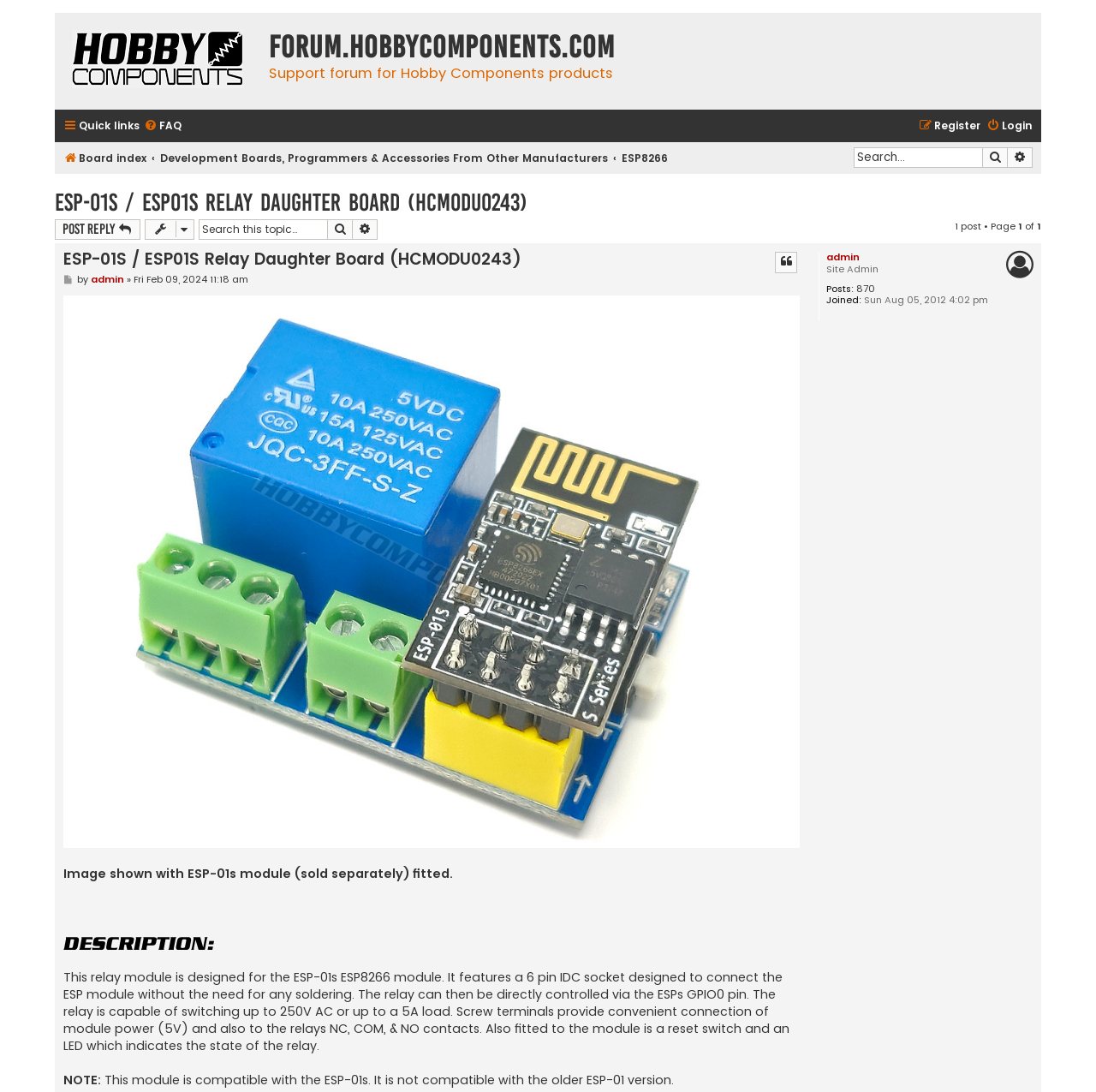Generate a comprehensive description of the webpage.

The webpage is a forum discussion page about the ESP-01S / ESP01S Relay Daughter Board (HCMODU0243). At the top, there is a horizontal menu bar with links to "Board index", "Quick links", "FAQ", "Login", and "Register". Below this, there is a heading with the title of the forum, "forum.hobbycomponents.com", and a static text describing the forum as a "Support forum for Hobby Components products".

On the left side, there is a vertical menu bar with links to various categories, including "Development Boards, Programmers & Accessories From Other Manufacturers" and "ESP8266". There is also a search bar with a button to search for keywords.

The main content of the page is a discussion thread about the ESP-01S / ESP01S Relay Daughter Board. The thread title is "ESP-01S / ESP01S Relay Daughter Board (HCMODU0243)" and is displayed prominently at the top of the content area. Below this, there are links to "Post Reply" and "Topic tools", as well as a search bar to search within the topic.

The discussion thread itself consists of a single post by a user named "admin", who is a site administrator. The post includes an image of the relay module, as well as a detailed description of its features and specifications. The image is displayed below the post, along with a caption describing the image. There is also a note at the bottom of the post indicating that the module is compatible with the ESP-01s, but not with the older ESP-01 version.

Throughout the page, there are various links and buttons to navigate the forum, search for topics, and interact with the discussion thread.